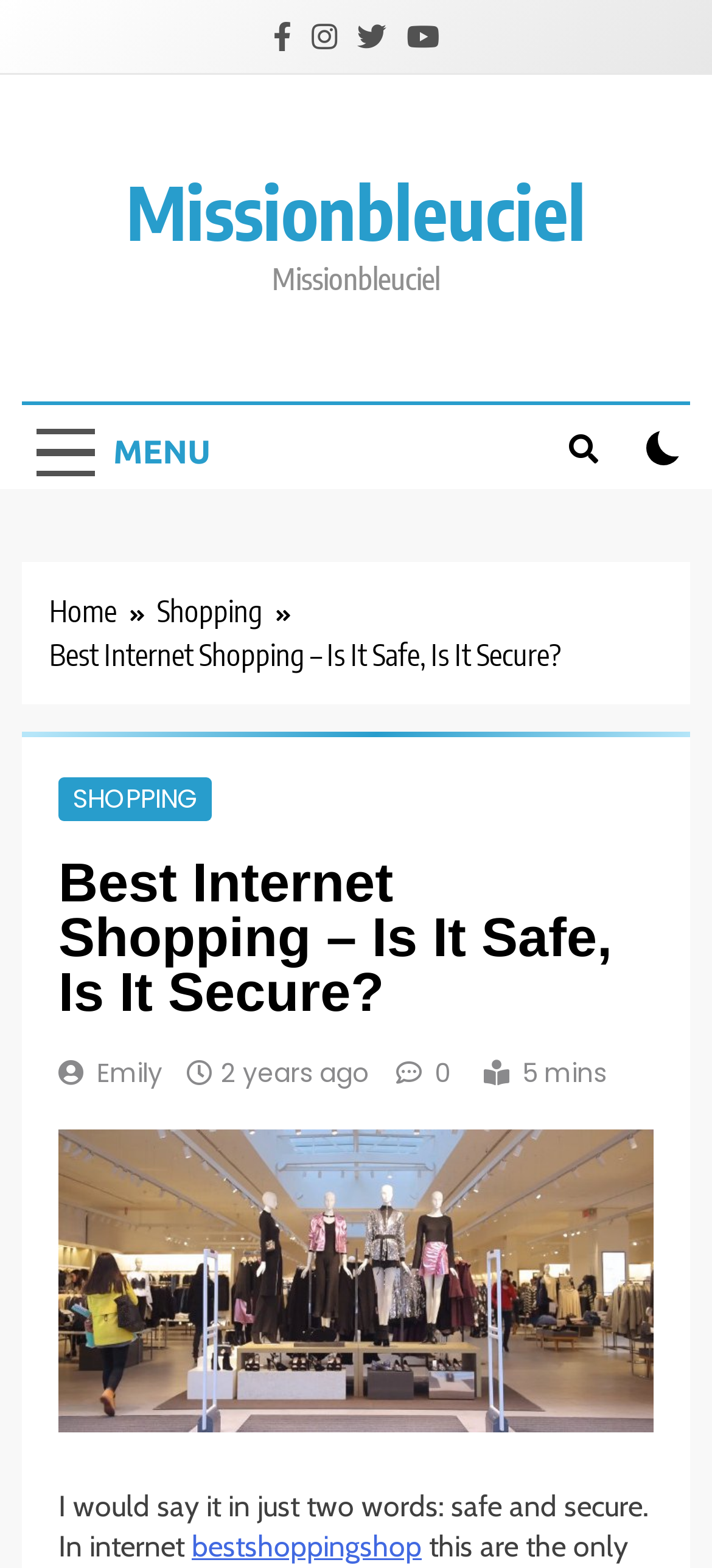Determine the main heading of the webpage and generate its text.

Best Internet Shopping – Is It Safe, Is It Secure?